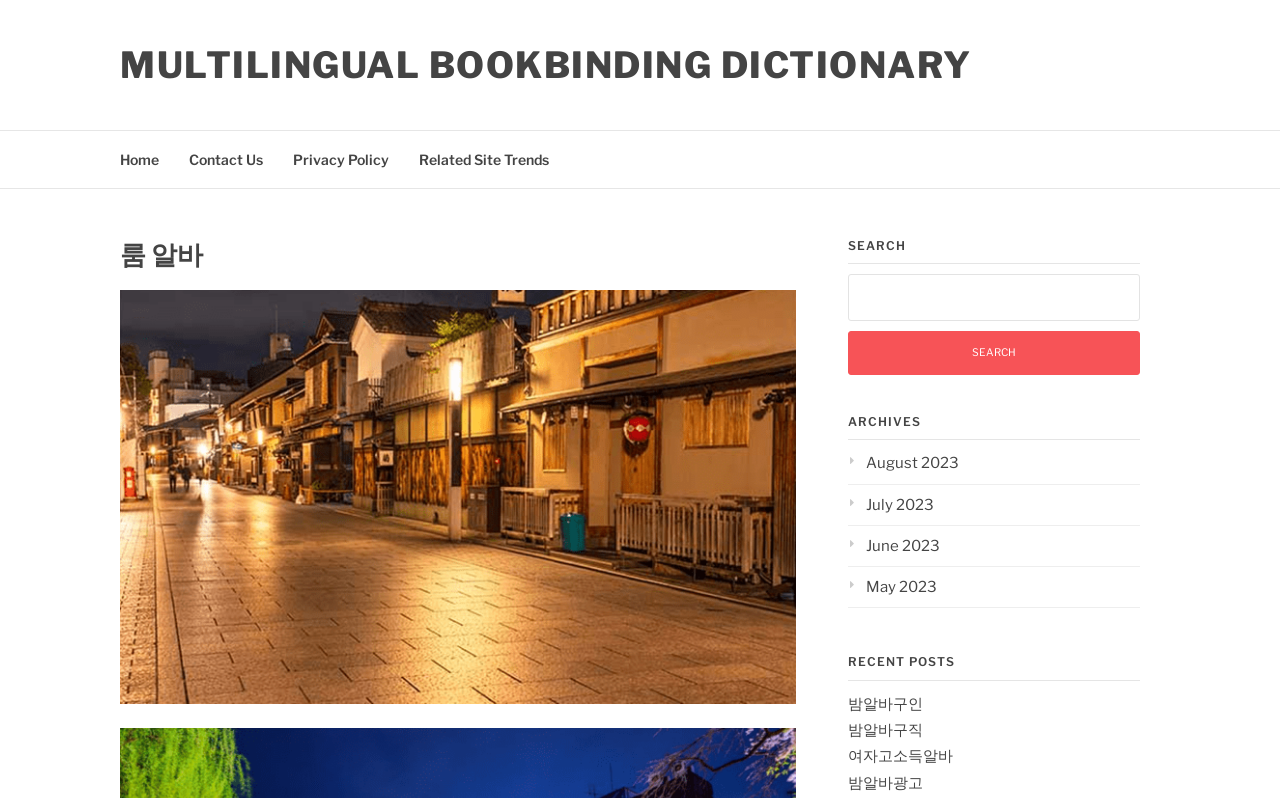Provide the bounding box coordinates in the format (top-left x, top-left y, bottom-right x, bottom-right y). All values are floating point numbers between 0 and 1. Determine the bounding box coordinate of the UI element described as: Privacy Policy

[0.229, 0.164, 0.304, 0.236]